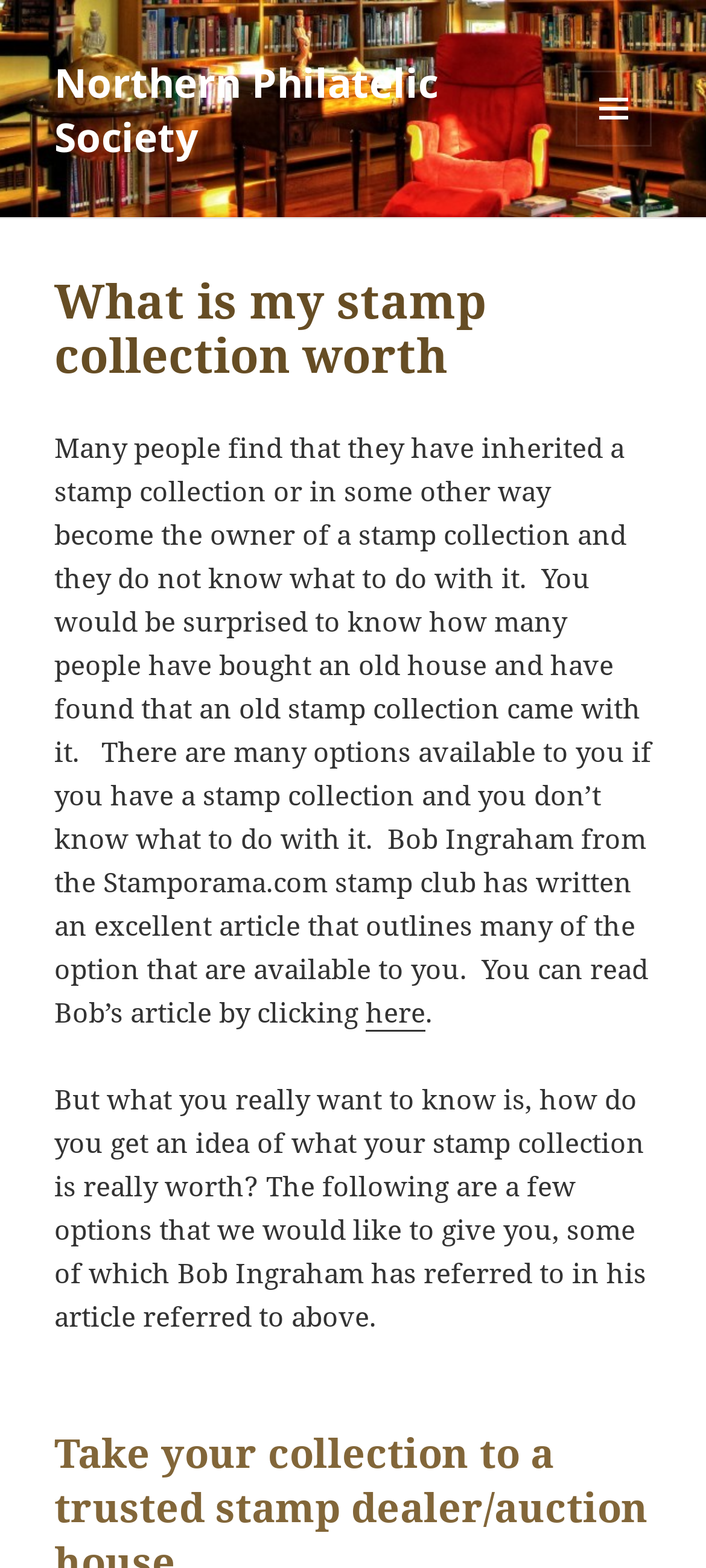Give a detailed account of the webpage, highlighting key information.

The webpage is about determining the value of a stamp collection. At the top left, there is a link to the "Northern Philatelic Society". On the top right, there is a button with a menu icon, which is not expanded. Below the button, there is a header section with a heading that reads "What is my stamp collection worth". 

Below the header, there is a block of text that discusses the common scenario of inheriting a stamp collection and not knowing what to do with it. The text also mentions an article by Bob Ingraham from the Stamporama.com stamp club, which outlines options for dealing with a stamp collection. There is a link to read the article, located near the bottom of the text block.

Following the text block, there is another paragraph that asks the question of how to determine the value of a stamp collection, and introduces a few options that will be discussed on the page. Overall, the webpage appears to be an informational resource for people looking to appraise the value of their stamp collection.